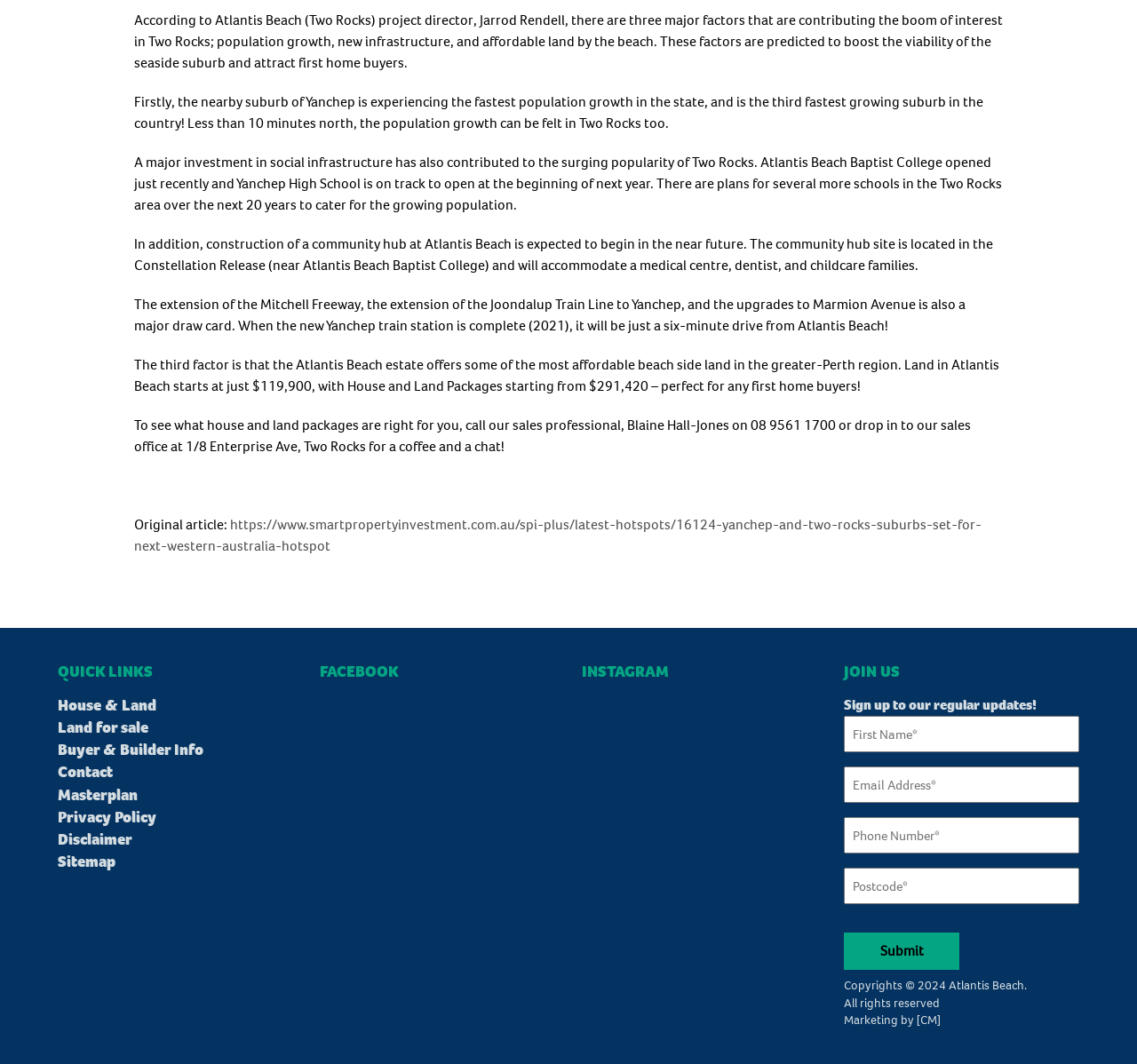Look at the image and give a detailed response to the following question: What is the population growth rate of Yanchep?

According to the text, Yanchep is experiencing the fastest population growth in the state, and is the third fastest growing suburb in the country. This information is mentioned in the first paragraph of the webpage.